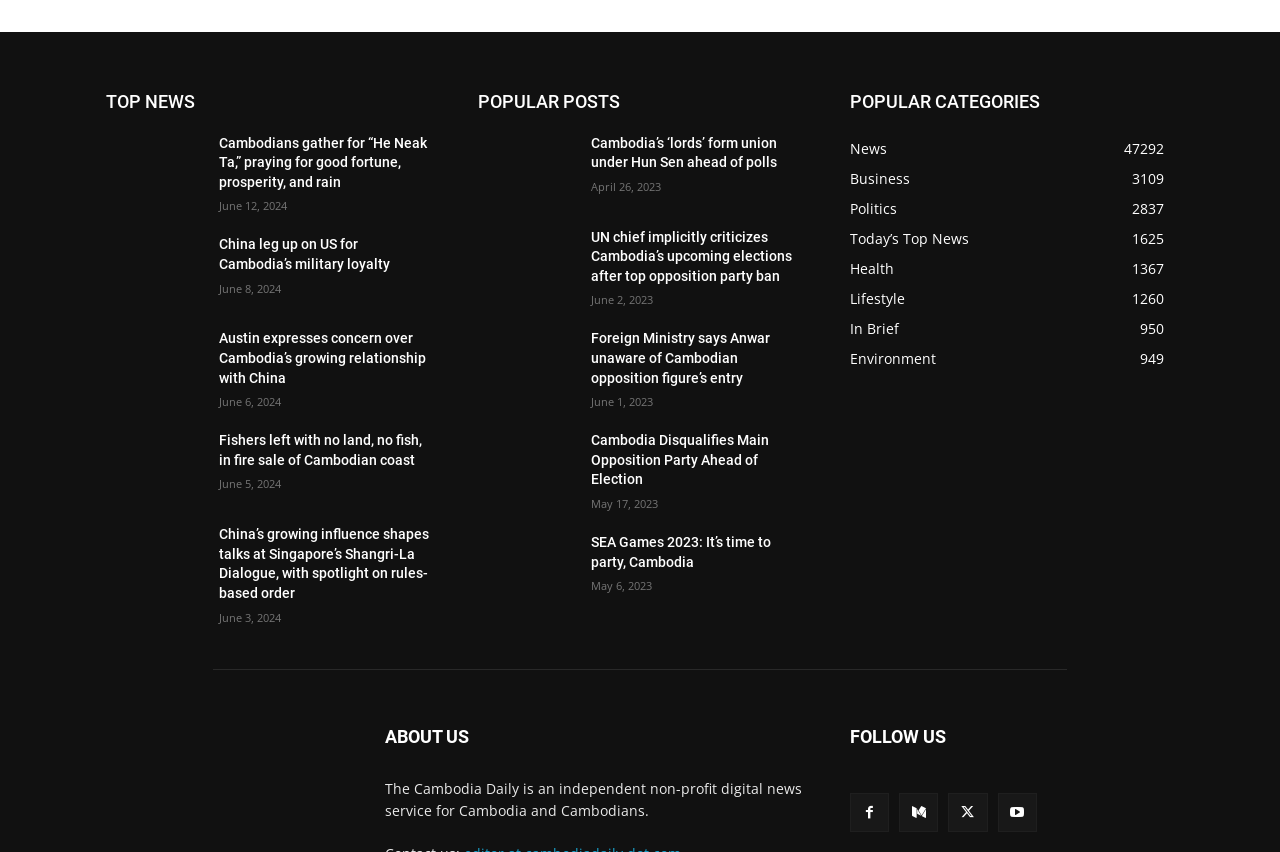Can you show the bounding box coordinates of the region to click on to complete the task described in the instruction: "Click on the 'TOP NEWS' heading"?

[0.083, 0.1, 0.336, 0.138]